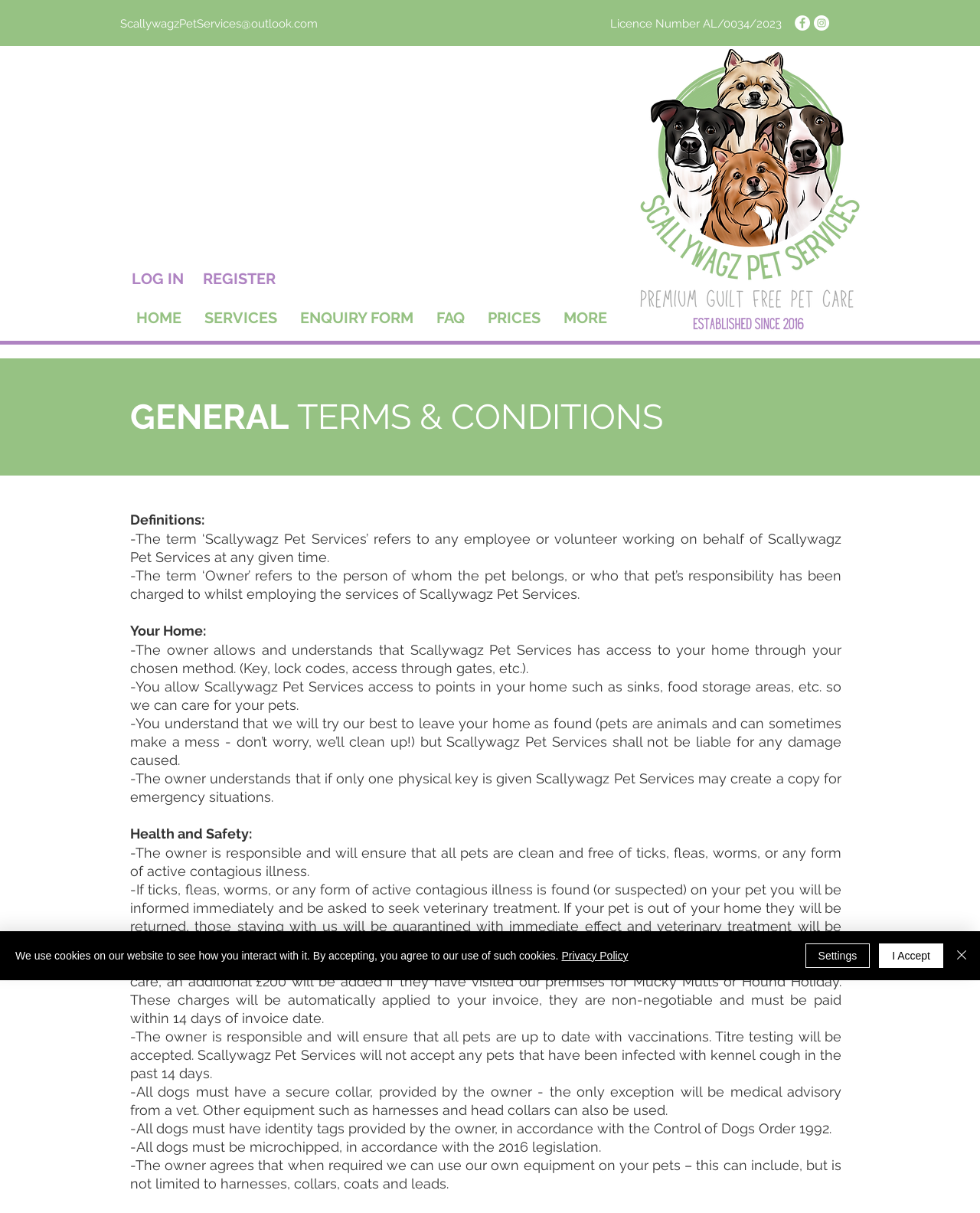What is the purpose of the 'MORE' link in the navigation menu?
Provide an in-depth and detailed answer to the question.

I inferred the purpose of the 'MORE' link by looking at its position in the navigation menu, which includes links to 'HOME', 'SERVICES', 'ENQUIRY FORM', 'FAQ', and 'PRICES'. The 'MORE' link is likely to provide access to additional services or information.